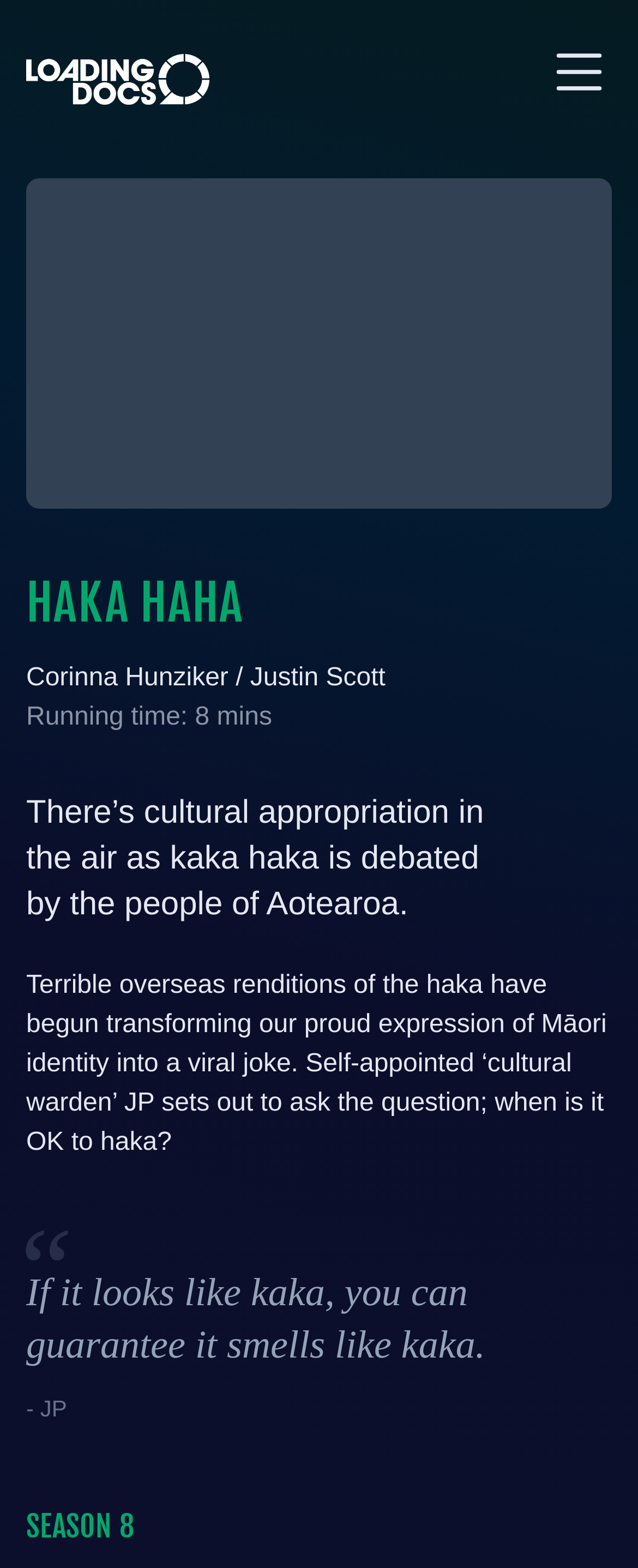What is the name of the documentary?
Look at the image and respond with a one-word or short phrase answer.

HAKA HAHA